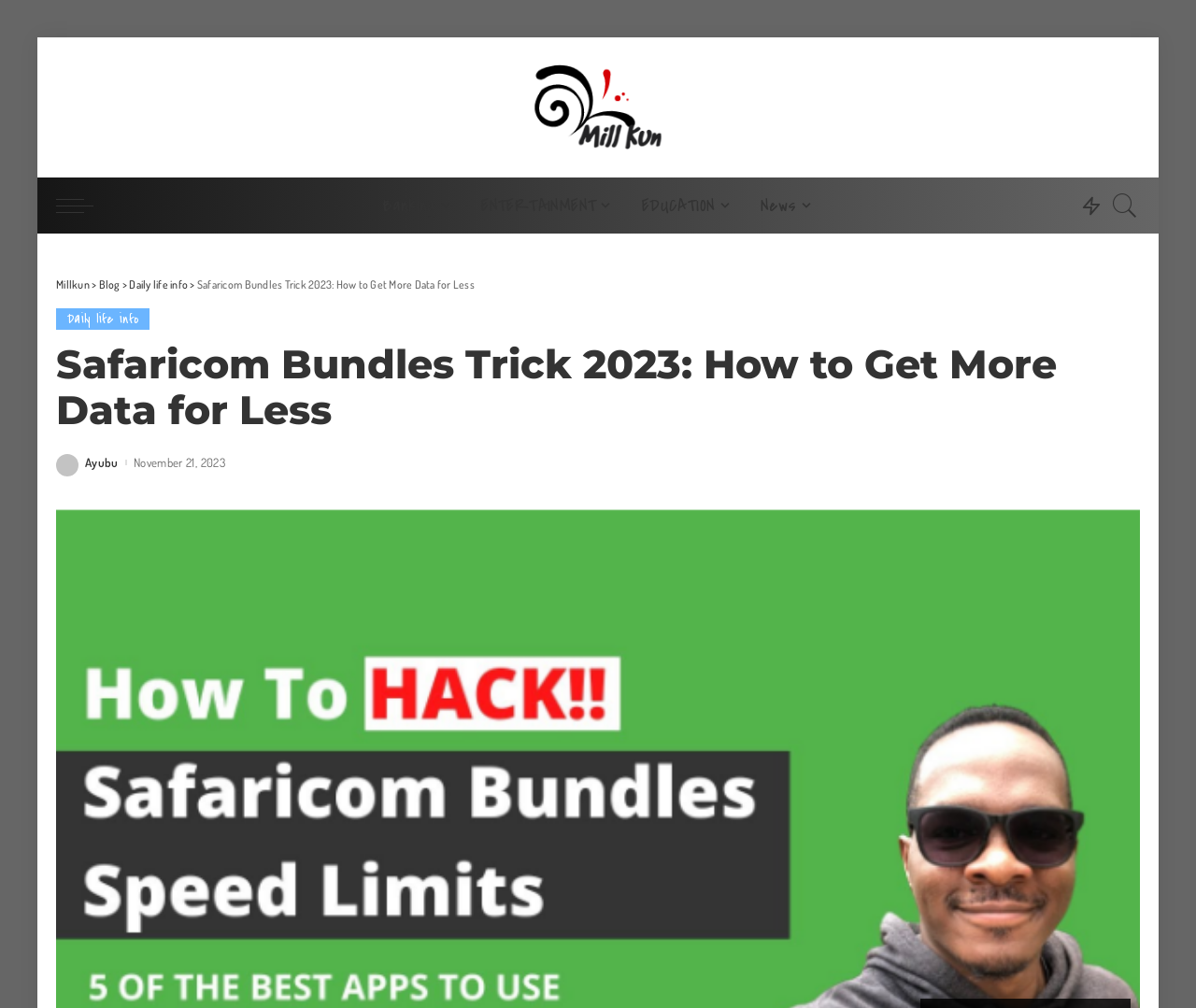Predict the bounding box coordinates of the area that should be clicked to accomplish the following instruction: "Call main store". The bounding box coordinates should consist of four float numbers between 0 and 1, i.e., [left, top, right, bottom].

None